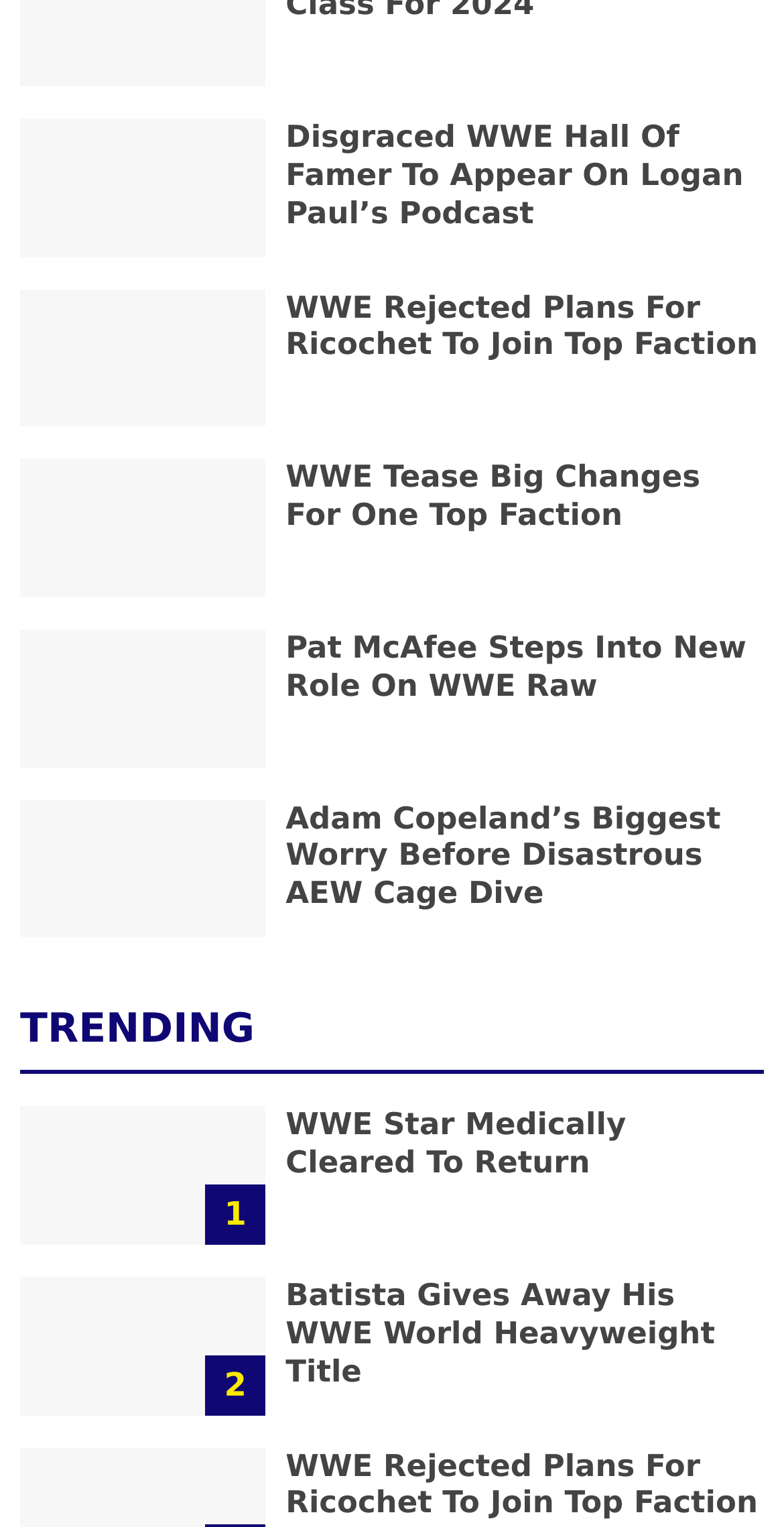What is the topic of the webpage?
Using the details shown in the screenshot, provide a comprehensive answer to the question.

I analyzed the content of the heading elements and found that they are all related to WWE news, such as articles about WWE Hall of Famers, WWE factions, and WWE events.